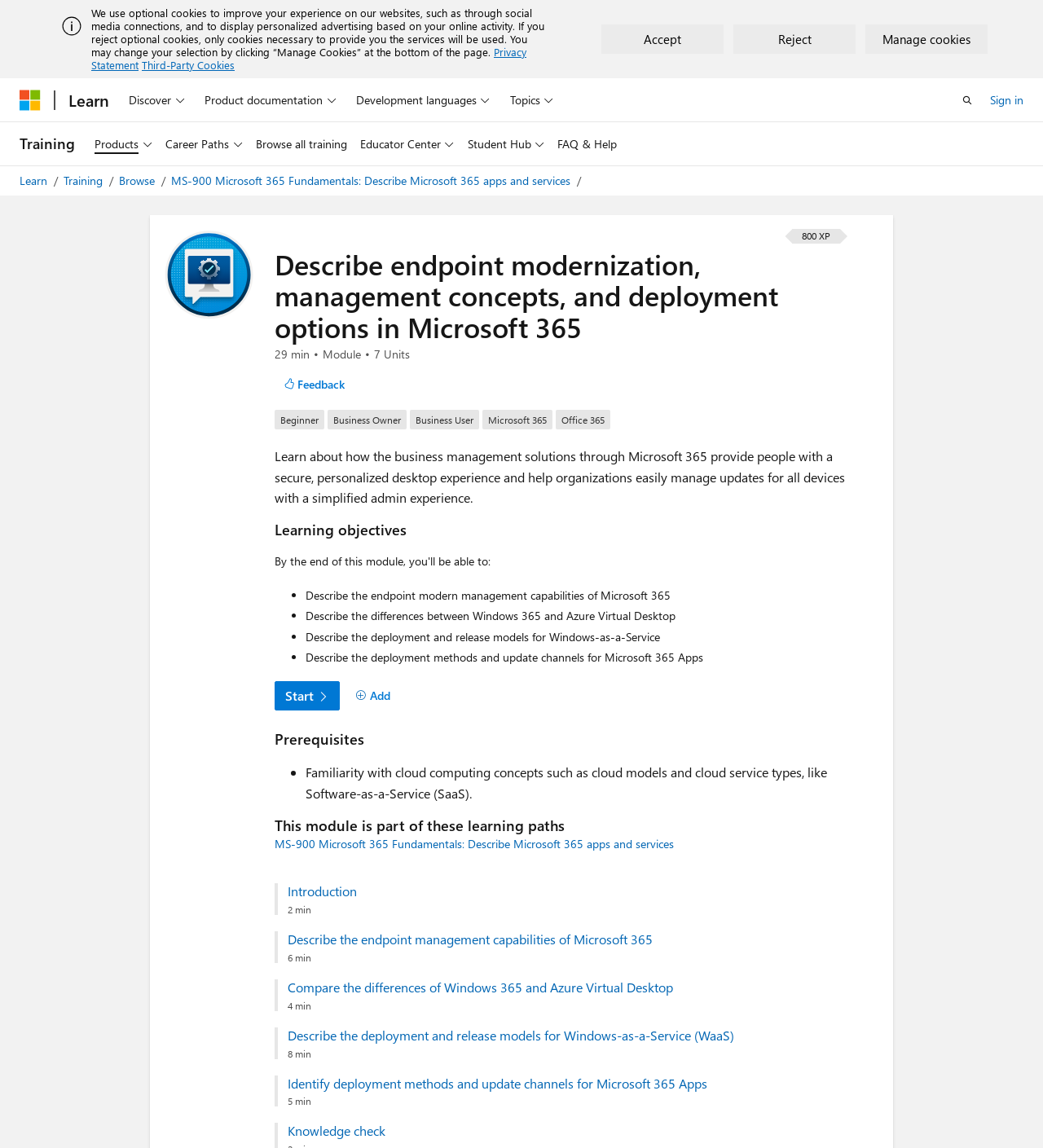Locate the bounding box coordinates of the clickable region necessary to complete the following instruction: "Start the module". Provide the coordinates in the format of four float numbers between 0 and 1, i.e., [left, top, right, bottom].

[0.263, 0.593, 0.326, 0.619]